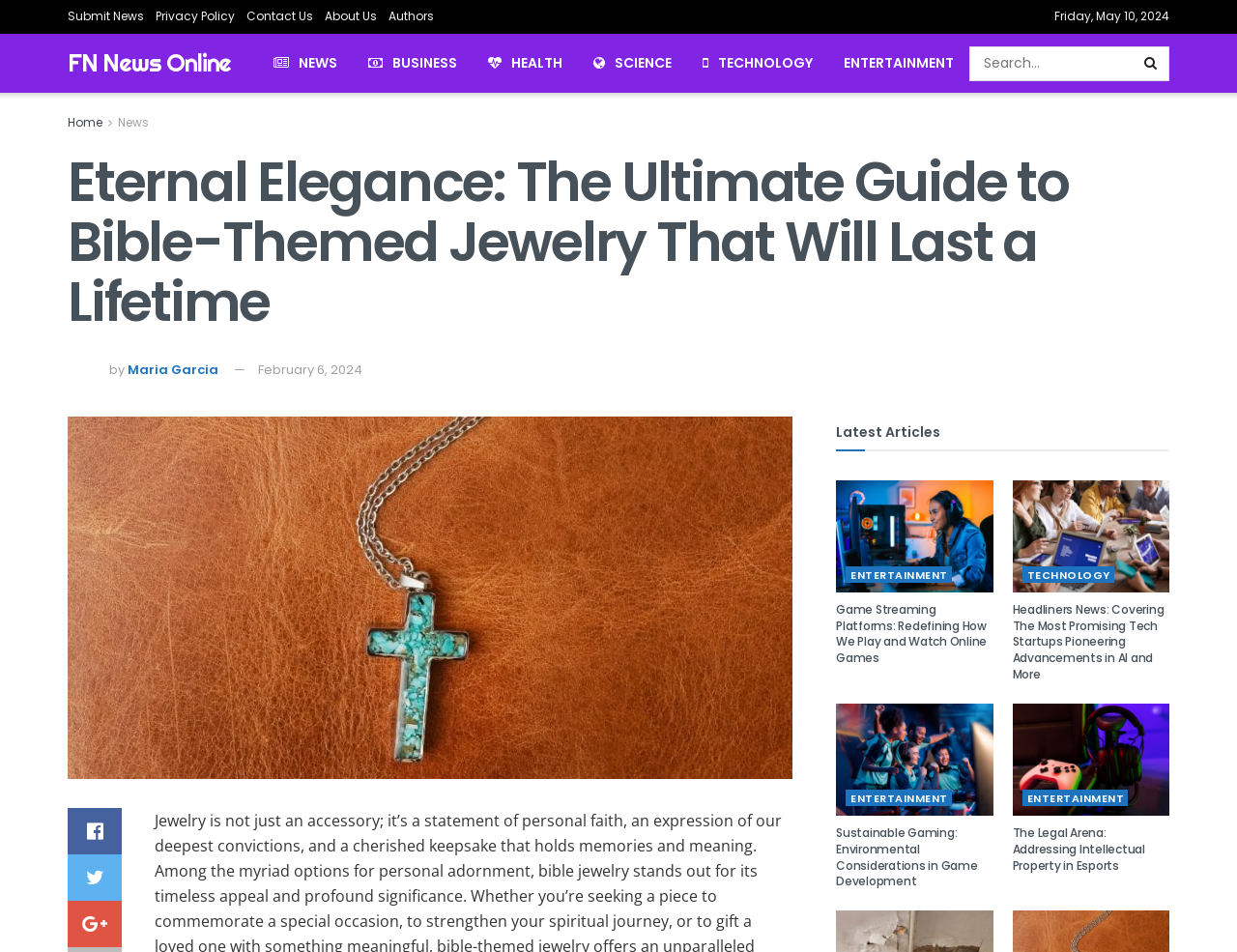Pinpoint the bounding box coordinates of the area that must be clicked to complete this instruction: "Click on the NEWS category".

[0.209, 0.036, 0.285, 0.097]